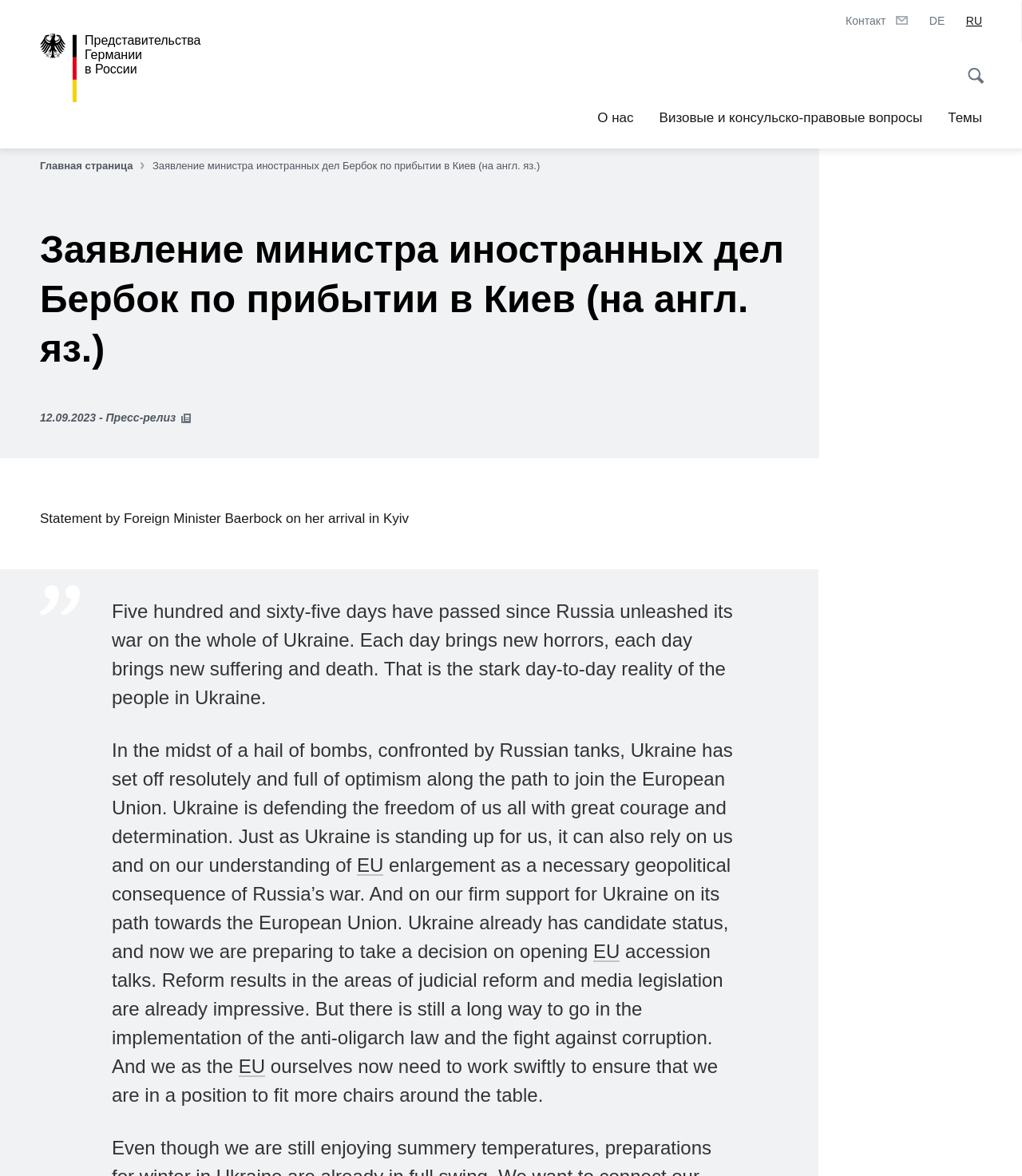Specify the bounding box coordinates of the area to click in order to follow the given instruction: "Open the contact page."

[0.827, 0.012, 0.889, 0.025]